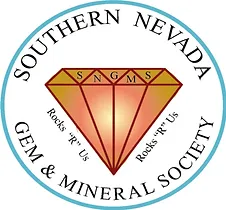Based on the image, please respond to the question with as much detail as possible:
What is the tagline of the organization?

The tagline 'Rocks 'R' Us' appears in two locations in the logo, emphasizing the organization's focus on gems, minerals, and the lapidary arts.